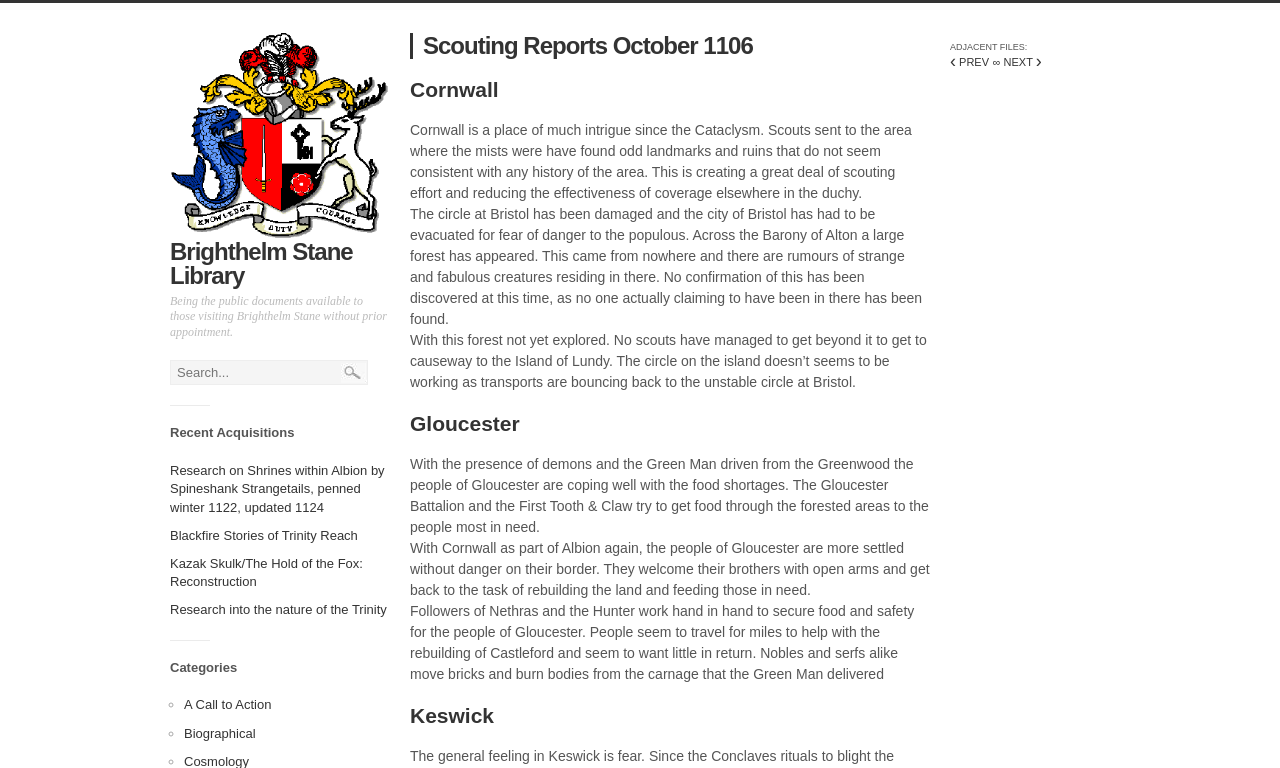Based on the element description: "Biographical", identify the bounding box coordinates for this UI element. The coordinates must be four float numbers between 0 and 1, listed as [left, top, right, bottom].

[0.144, 0.945, 0.2, 0.964]